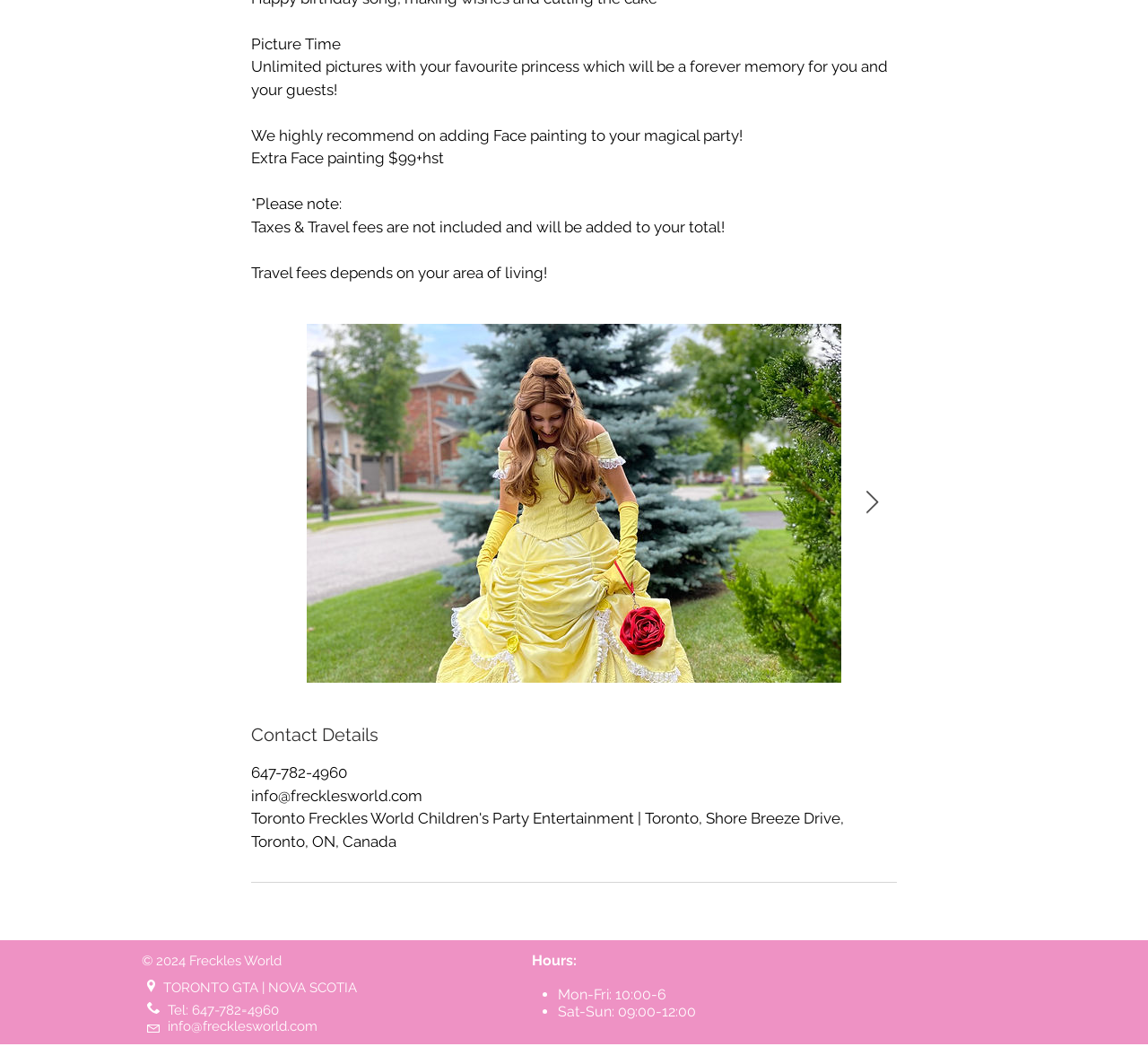What are the social media platforms listed?
From the image, respond with a single word or phrase.

Facebook, TikTok, Instagram